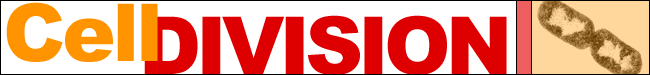Give a thorough description of the image, including any visible elements and their relationships.

The image prominently displays the phrase "Cell DIVISION," where the word "Cell" is styled in a vibrant orange hue and "DIVISION" is rendered in bold red letters. This dramatic typography is complemented by a visual motif on the right side, illustrating what appears to be a cellular structure, enhancing the thematic focus on cell division. This image serves as a visual introduction to the topic of mitosis, emphasizing the essential biological process by which cells replicate, highlighting its role in growth and repair within living organisms.